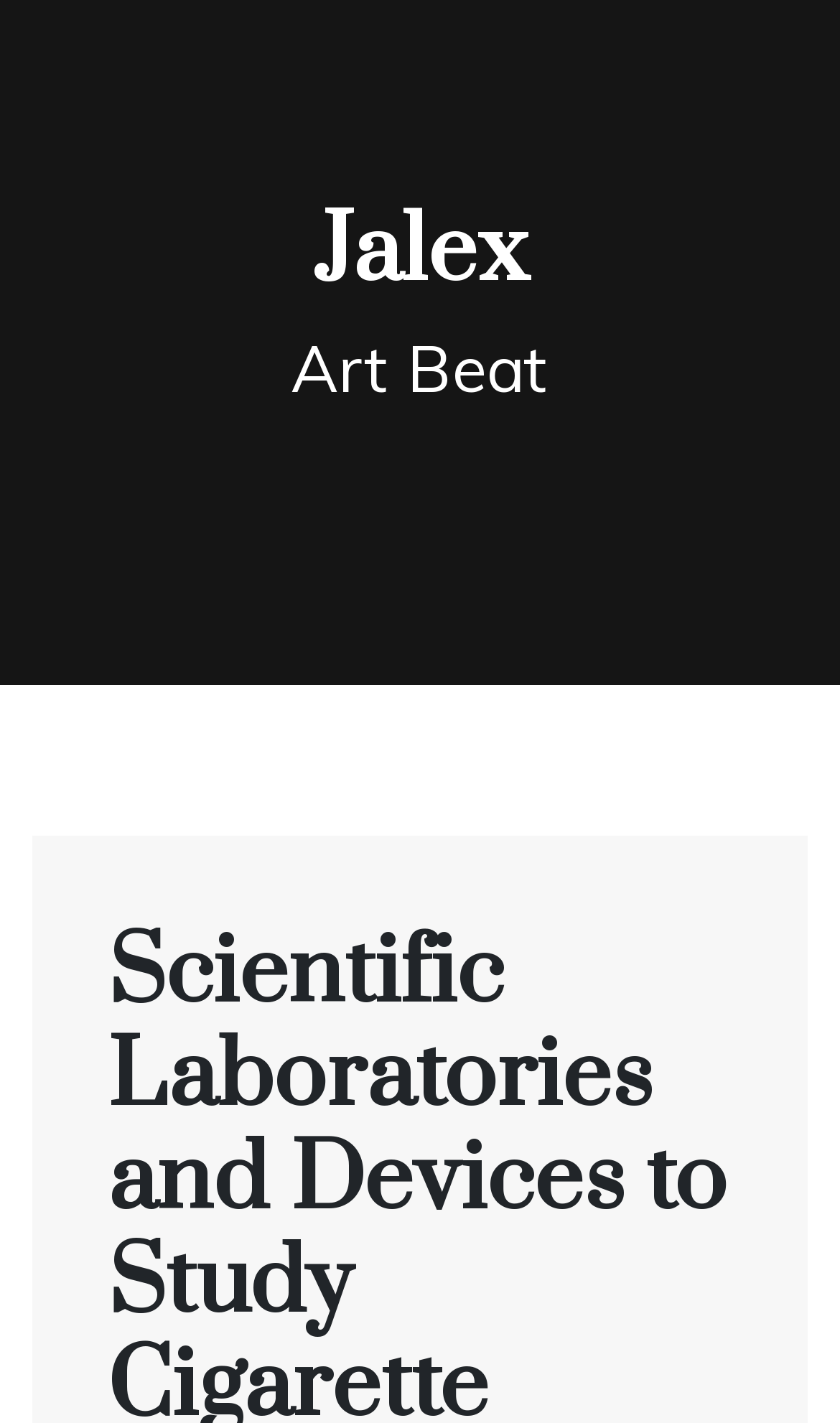Locate and generate the text content of the webpage's heading.

Scientific Laboratories and Devices to Study Cigarette Smoking